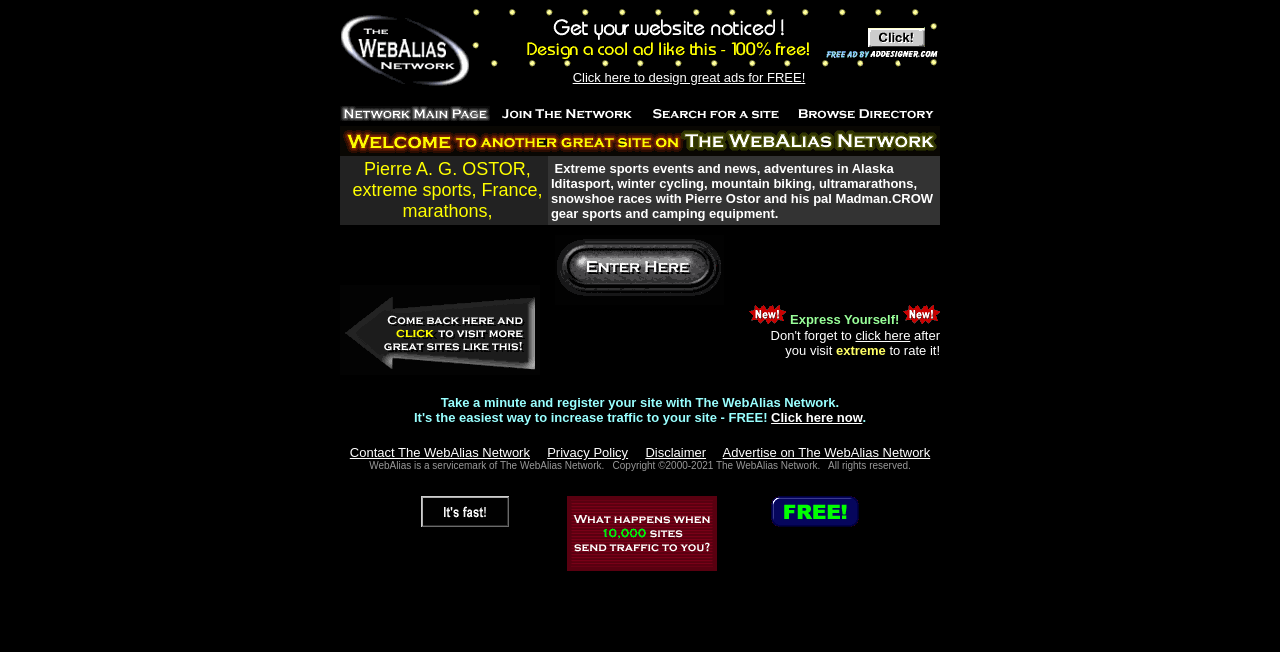Provide an in-depth caption for the contents of the webpage.

This webpage is about extreme sports events and news, featuring Pierre Ostor and his pal Madman, with a focus on adventures in Alaska, winter cycling, mountain biking, ultramarathons, and snowshoe races. The page also promotes CROW gear sports and camping equipment.

At the top of the page, there are two rows of links and images, with the first row containing a link to The WebAlias Network main page and an advertisement for designing ads for free. The second row has four links: "Add your site to The WebAlias Network", "Search for a site on The WebAlias Network", "Browse The WebAlias Network Directory", and an image.

Below these rows, there is a large section dedicated to Pierre Ostor, with an image and a brief description of his extreme sports endeavors. This section is followed by a table with a heading "When you're done at extreme, be sure to check out these great sites!" and a link to rate the webpage.

The next section contains a call to action to register a site with The WebAlias Network, promising increased traffic and a free service. This is followed by a row of images and a final section with links to contact The WebAlias Network, privacy policy, disclaimer, and advertise on the network, along with a copyright notice.